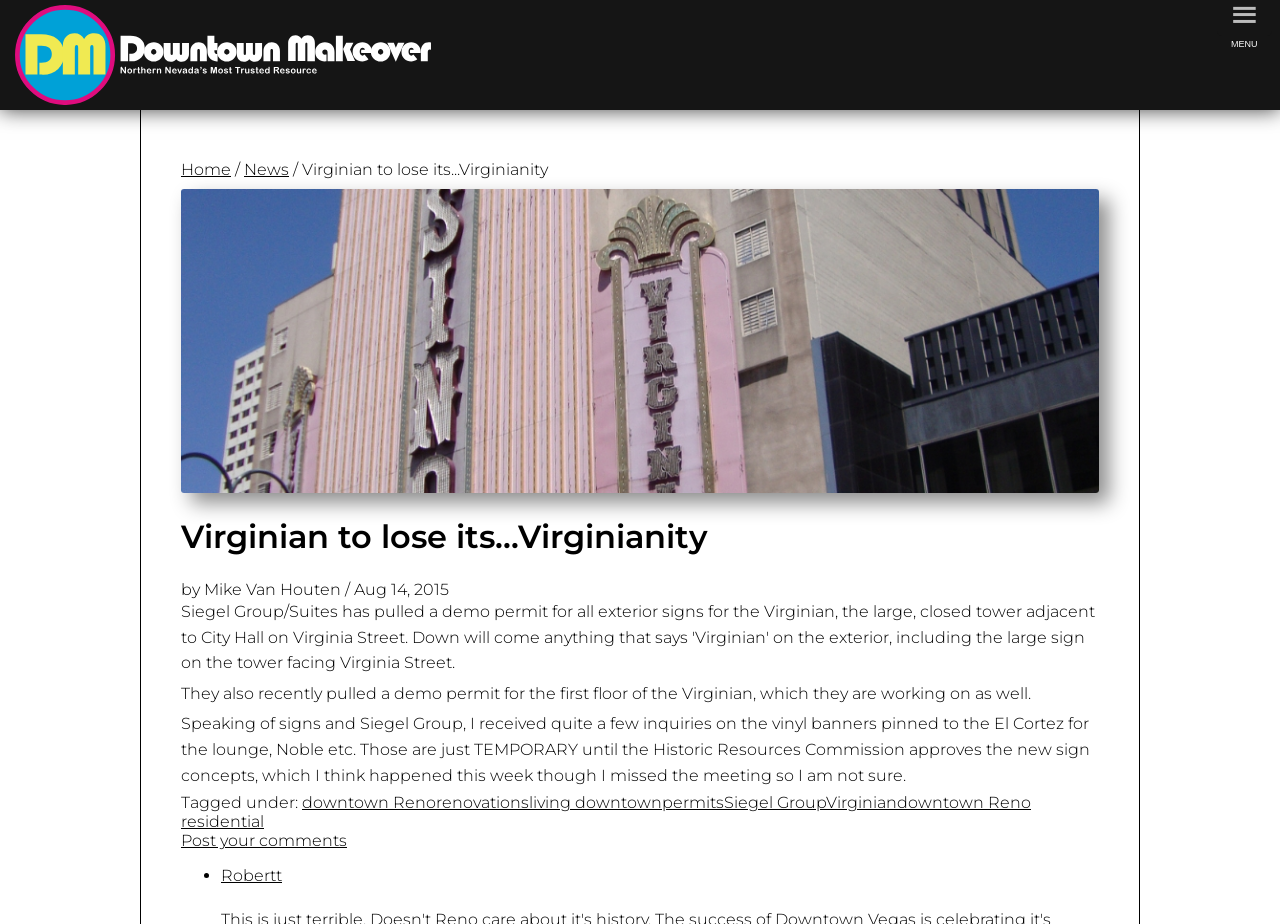Find the bounding box coordinates for the area you need to click to carry out the instruction: "Go to Home". The coordinates should be four float numbers between 0 and 1, indicated as [left, top, right, bottom].

[0.141, 0.173, 0.18, 0.194]